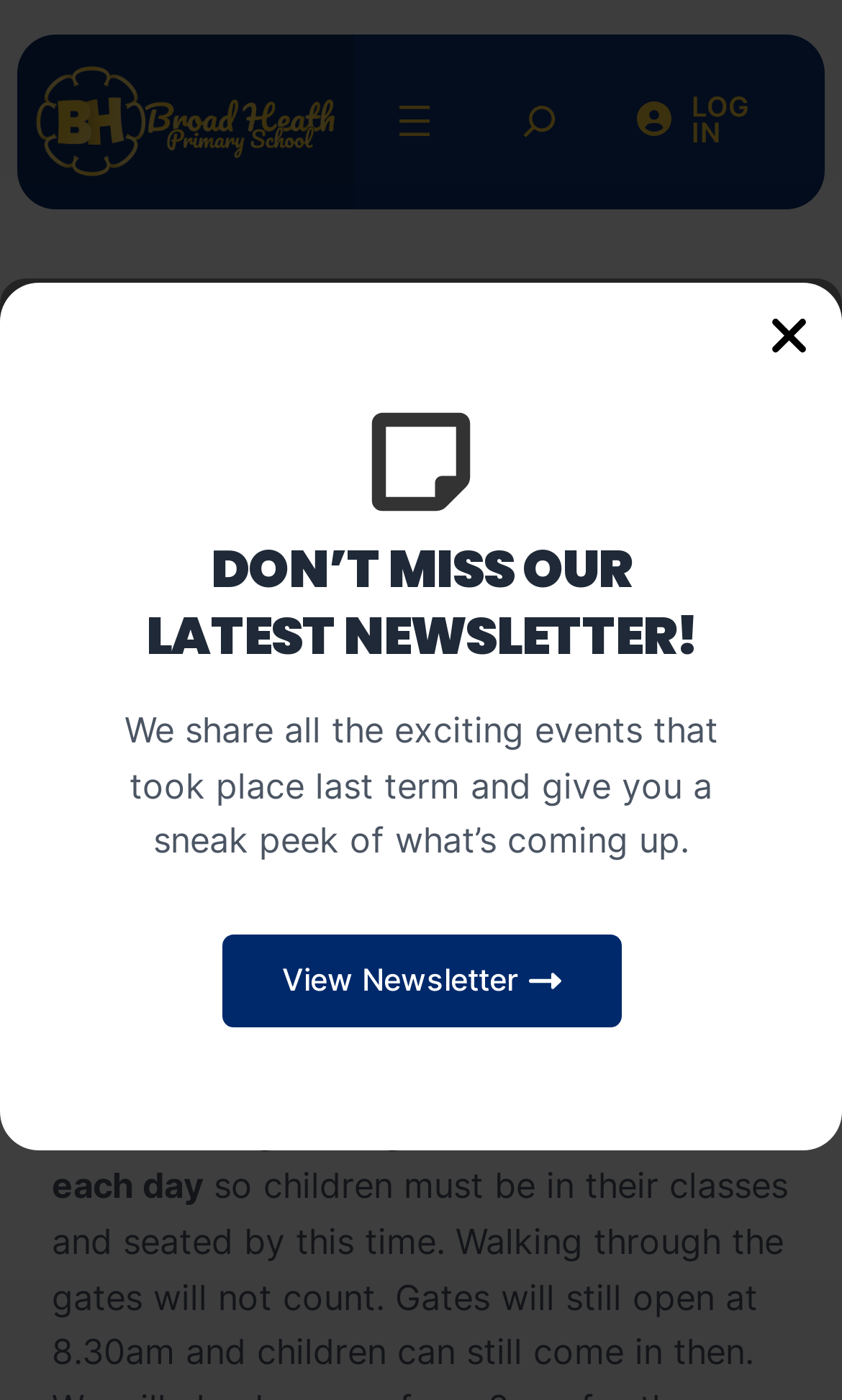What is the purpose of the 'View Newsletter' button?
We need a detailed and meticulous answer to the question.

The 'View Newsletter' button is likely to be used to view the latest newsletter, as it is placed below the heading 'DON’T MISS OUR LATEST NEWSLETTER!' and is a call-to-action to encourage users to view the newsletter.